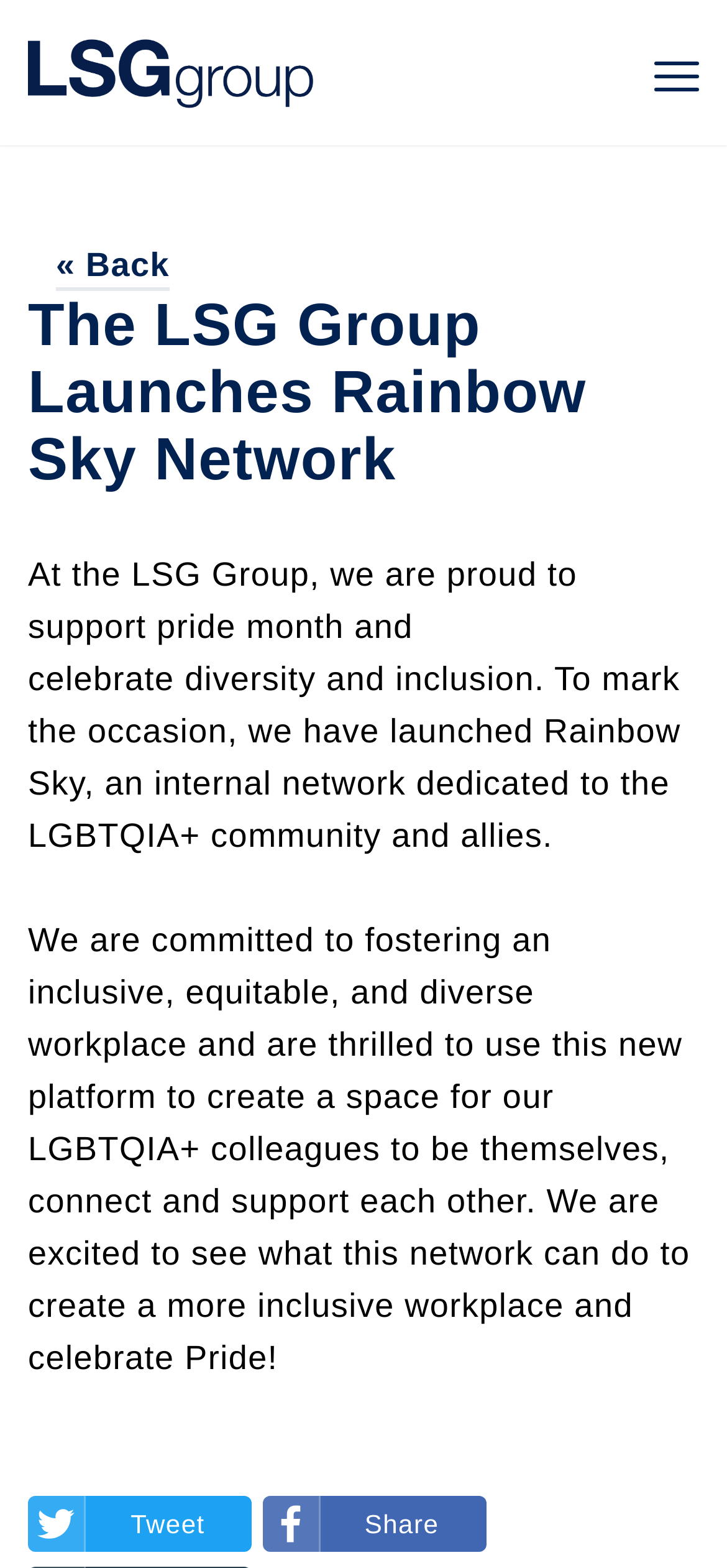What is the purpose of Rainbow Sky Network?
Use the image to give a comprehensive and detailed response to the question.

The webpage states that Rainbow Sky Network is an internal network dedicated to the LGBTQIA+ community and allies, which implies that its purpose is to support and connect the LGBTQIA+ community within the LSG Group.